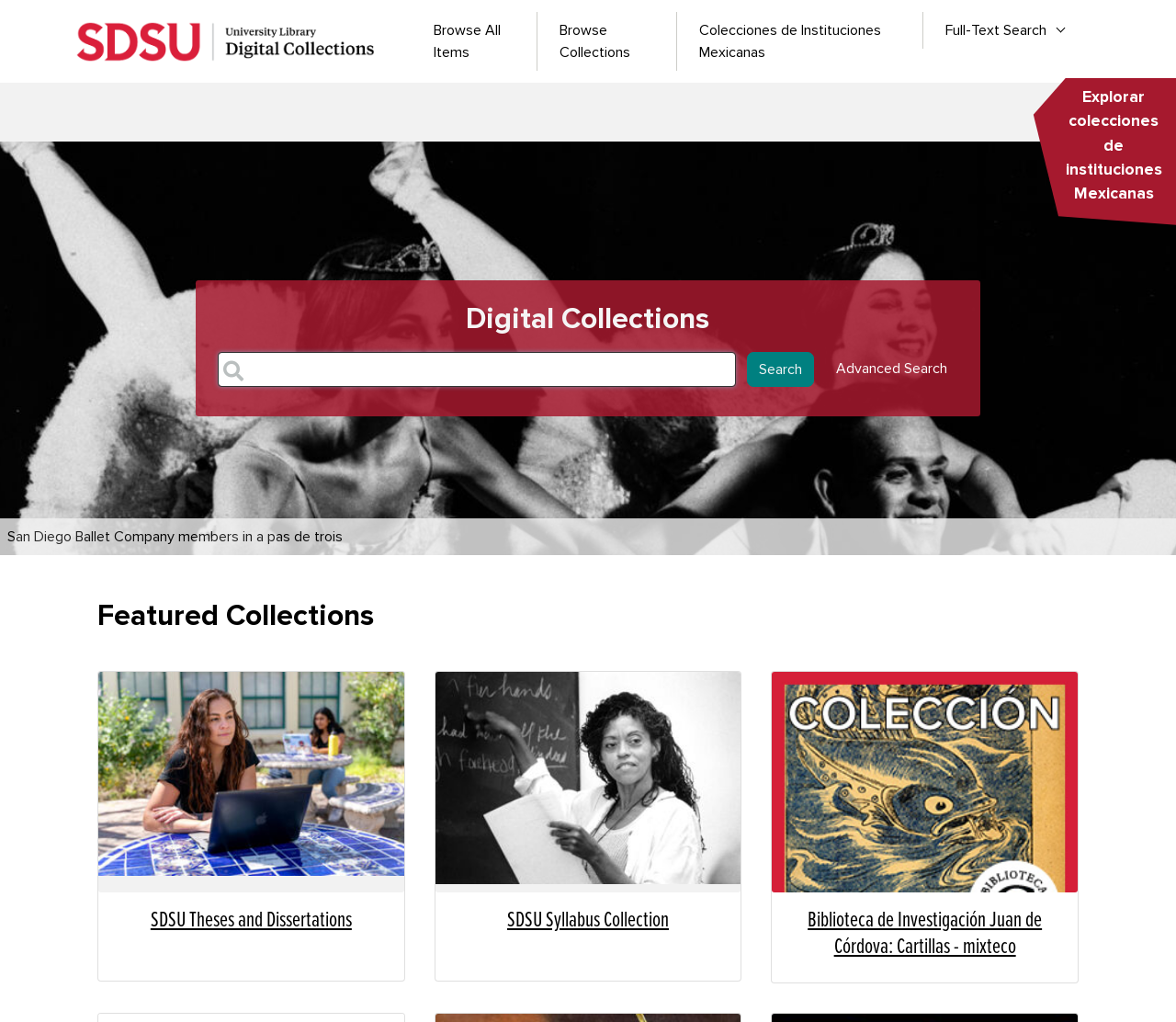Identify the bounding box of the UI component described as: "Colecciones de Instituciones Mexicanas".

[0.575, 0.012, 0.784, 0.069]